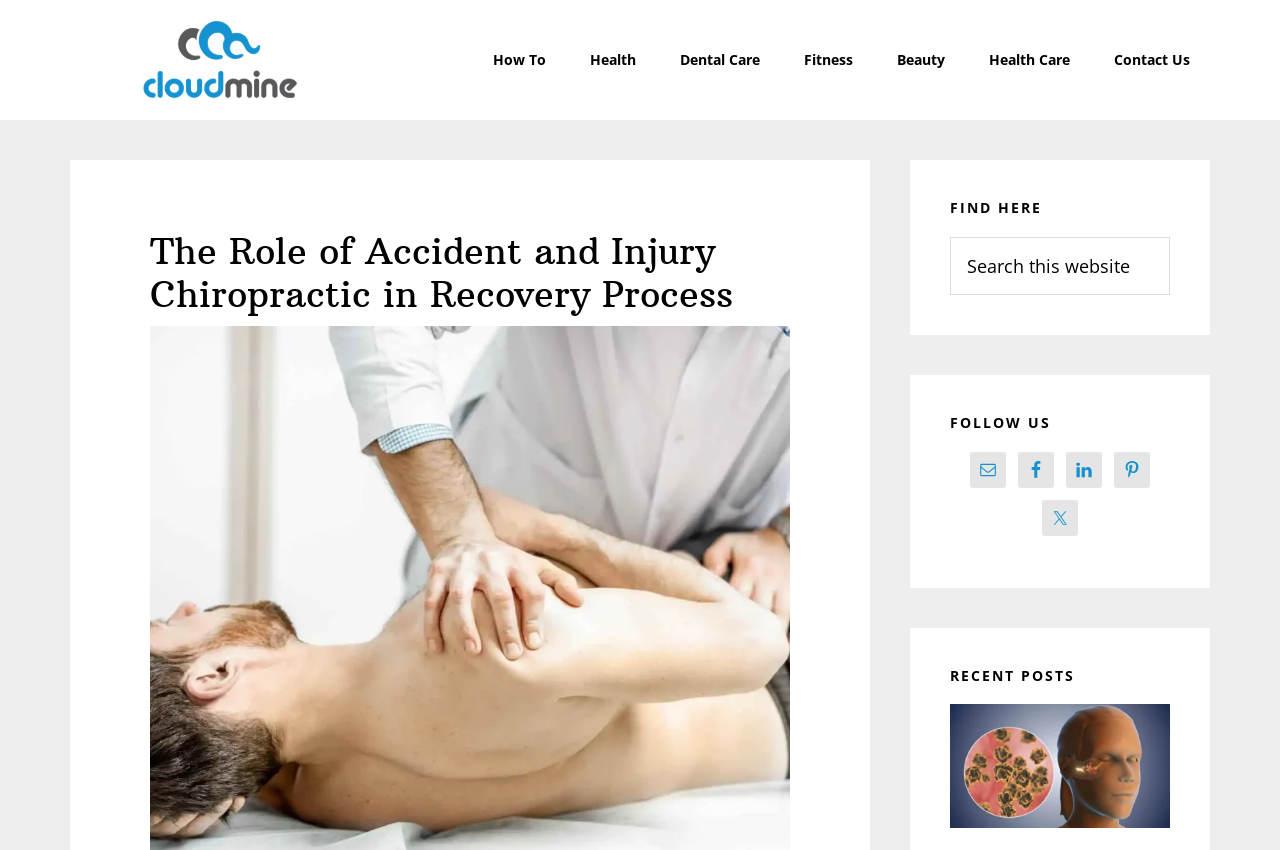Provide the bounding box coordinates of the HTML element described as: "Contact Us". The bounding box coordinates should be four float numbers between 0 and 1, i.e., [left, top, right, bottom].

[0.855, 0.024, 0.945, 0.118]